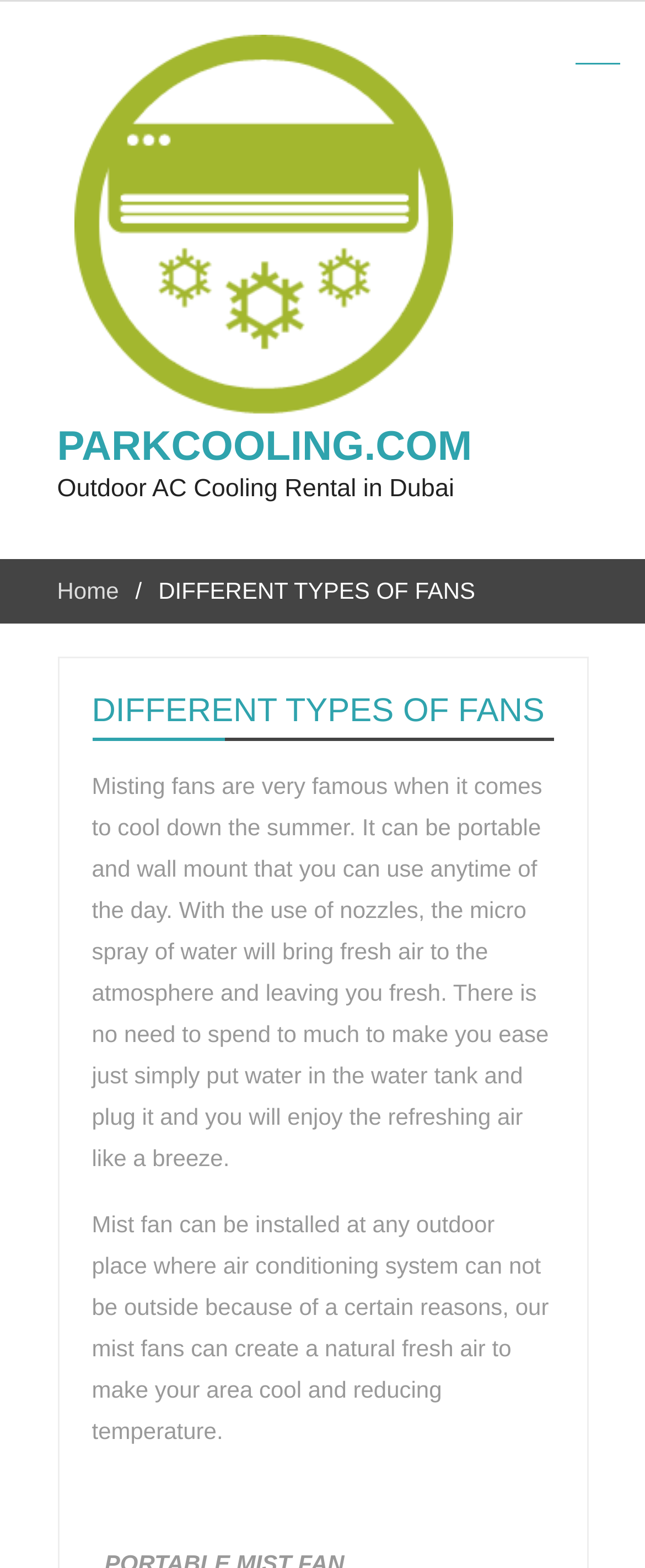How do mist fans work? Please answer the question using a single word or phrase based on the image.

Using nozzles and water